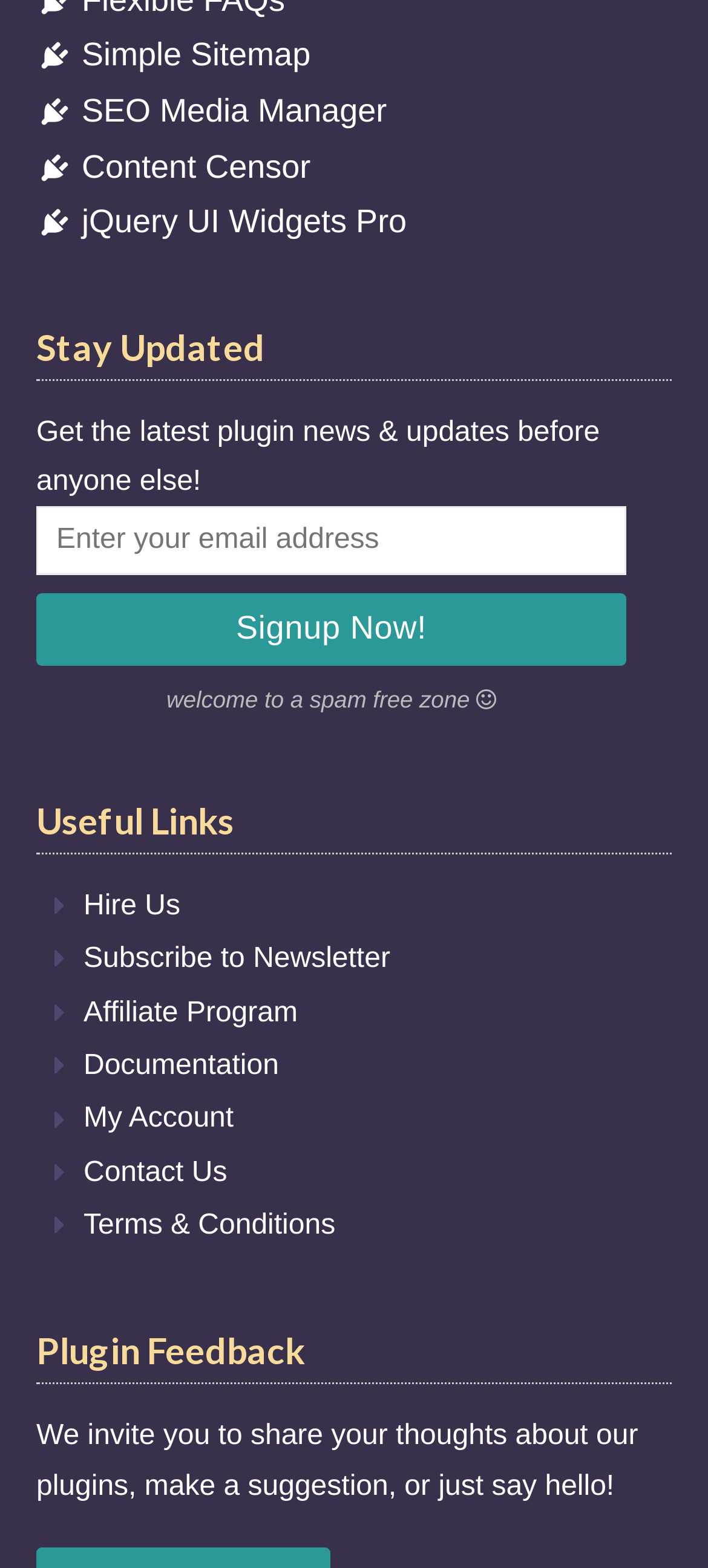Please locate the bounding box coordinates of the element that needs to be clicked to achieve the following instruction: "Click on Contact Us". The coordinates should be four float numbers between 0 and 1, i.e., [left, top, right, bottom].

[0.118, 0.738, 0.321, 0.758]